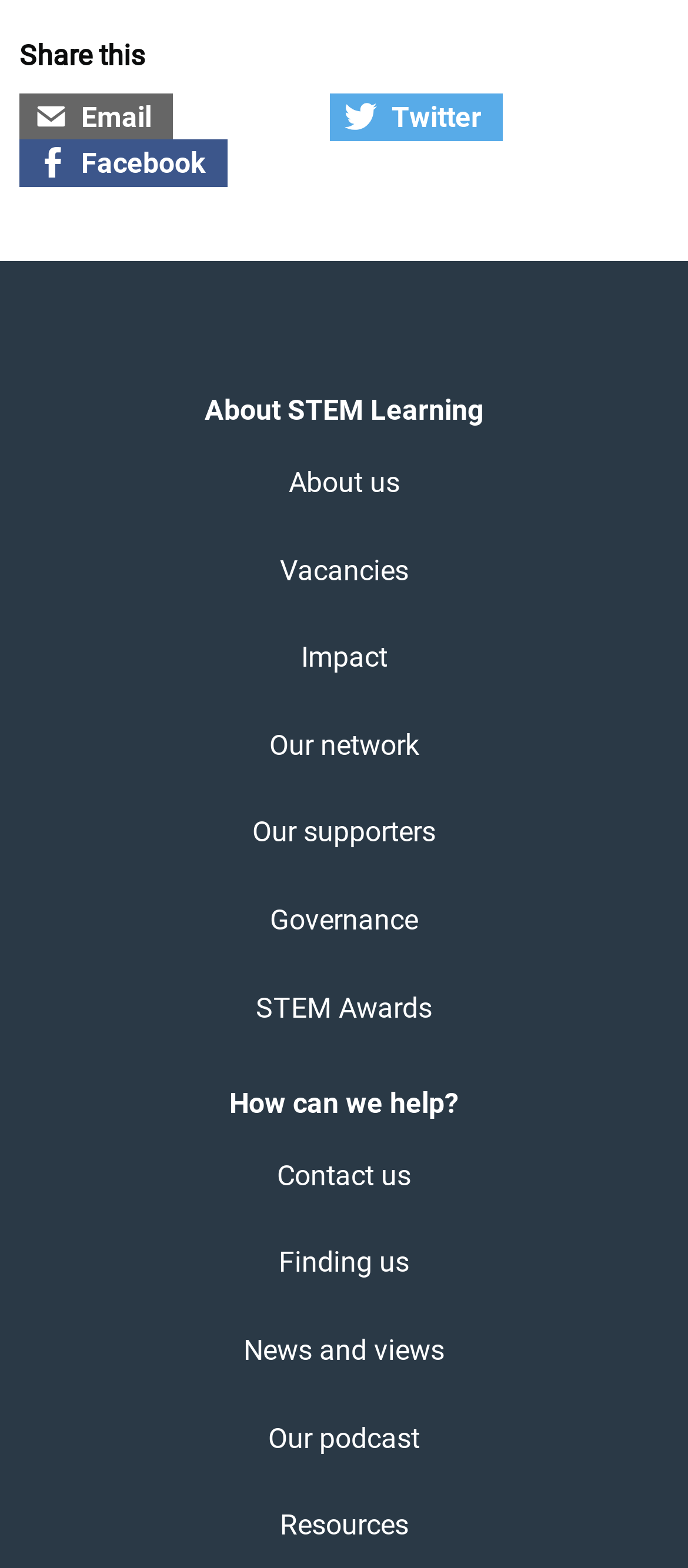What is the purpose of the 'Contact us' link?
Answer the question with a detailed and thorough explanation.

The 'Contact us' link is likely to provide a way for users to get in touch with the organization or individuals behind the webpage, possibly to ask questions, provide feedback, or request information.